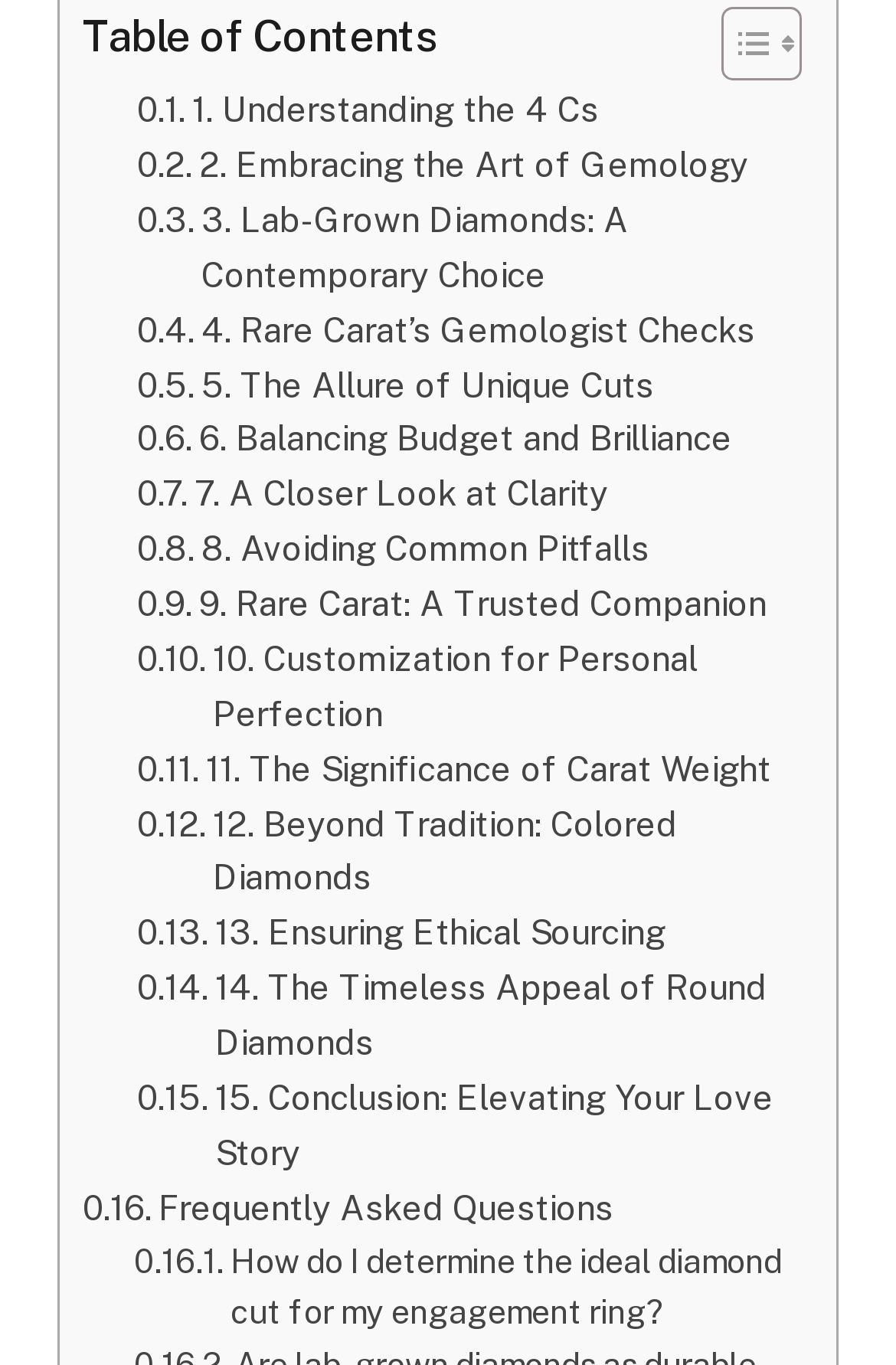Utilize the information from the image to answer the question in detail:
How many links are in the table of contents?

I counted the number of links in the table of contents section, starting from '1. Understanding the 4 Cs' to '15. Conclusion: Elevating Your Love Story', and found a total of 15 links.